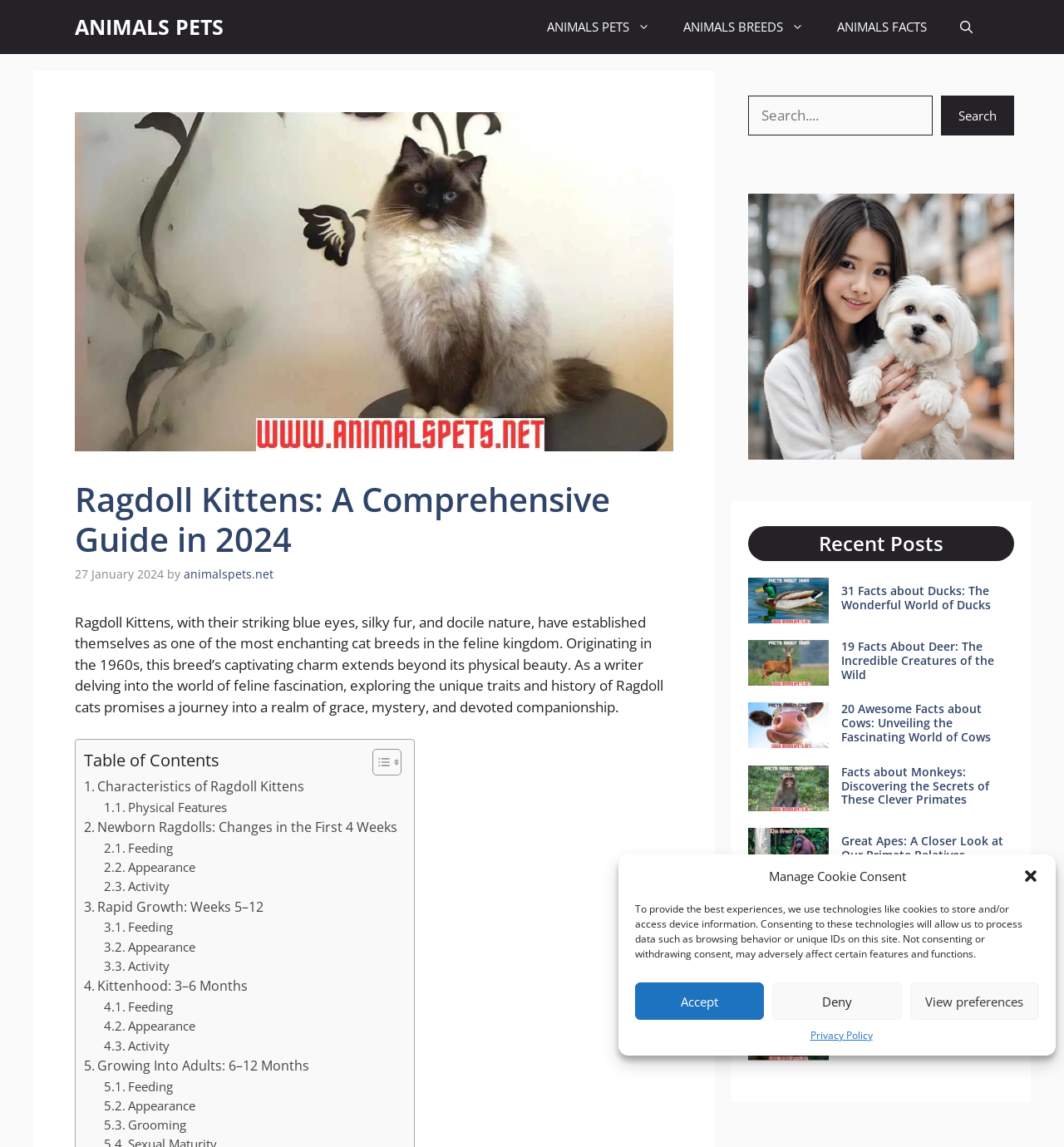What is the main topic of this webpage?
Your answer should be a single word or phrase derived from the screenshot.

Ragdoll Kittens